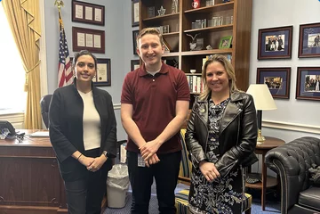Give a concise answer using one word or a phrase to the following question:
What is the significance of the American flag in the image?

Civic significance